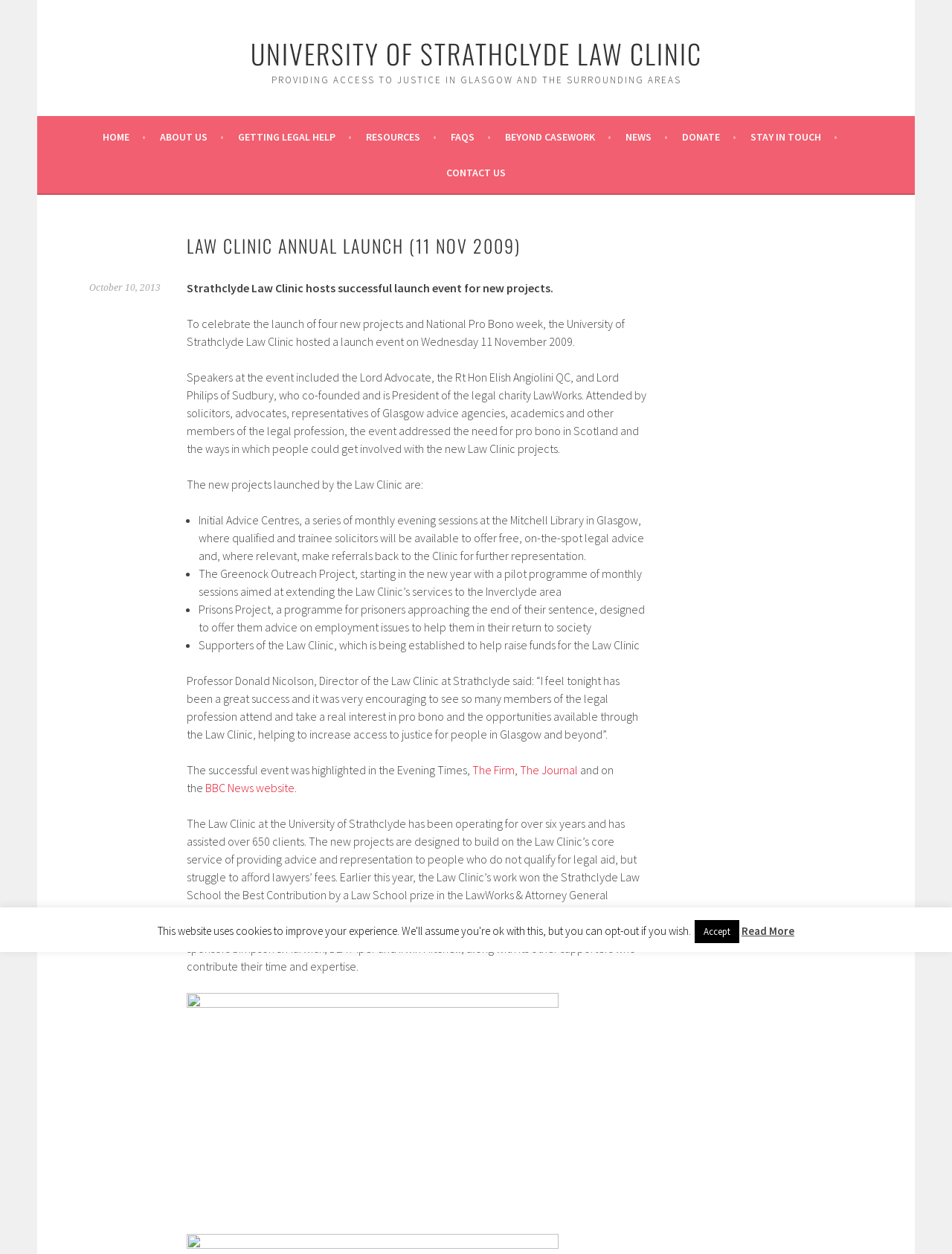Determine the bounding box coordinates of the section to be clicked to follow the instruction: "Get in touch with the Law Clinic". The coordinates should be given as four float numbers between 0 and 1, formatted as [left, top, right, bottom].

[0.469, 0.13, 0.531, 0.145]